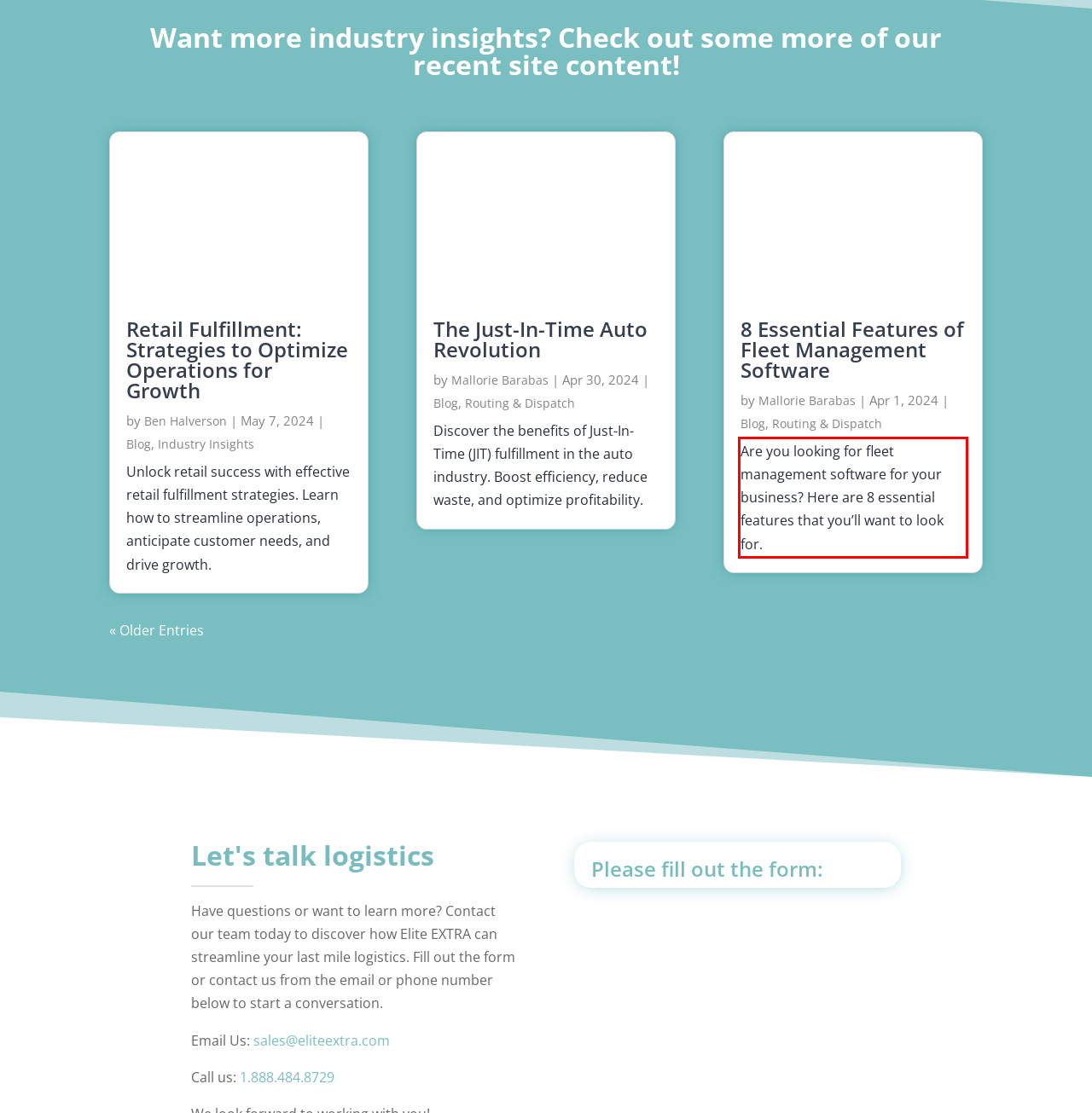Identify and transcribe the text content enclosed by the red bounding box in the given screenshot.

Are you looking for fleet management software for your business? Here are 8 essential features that you’ll want to look for.